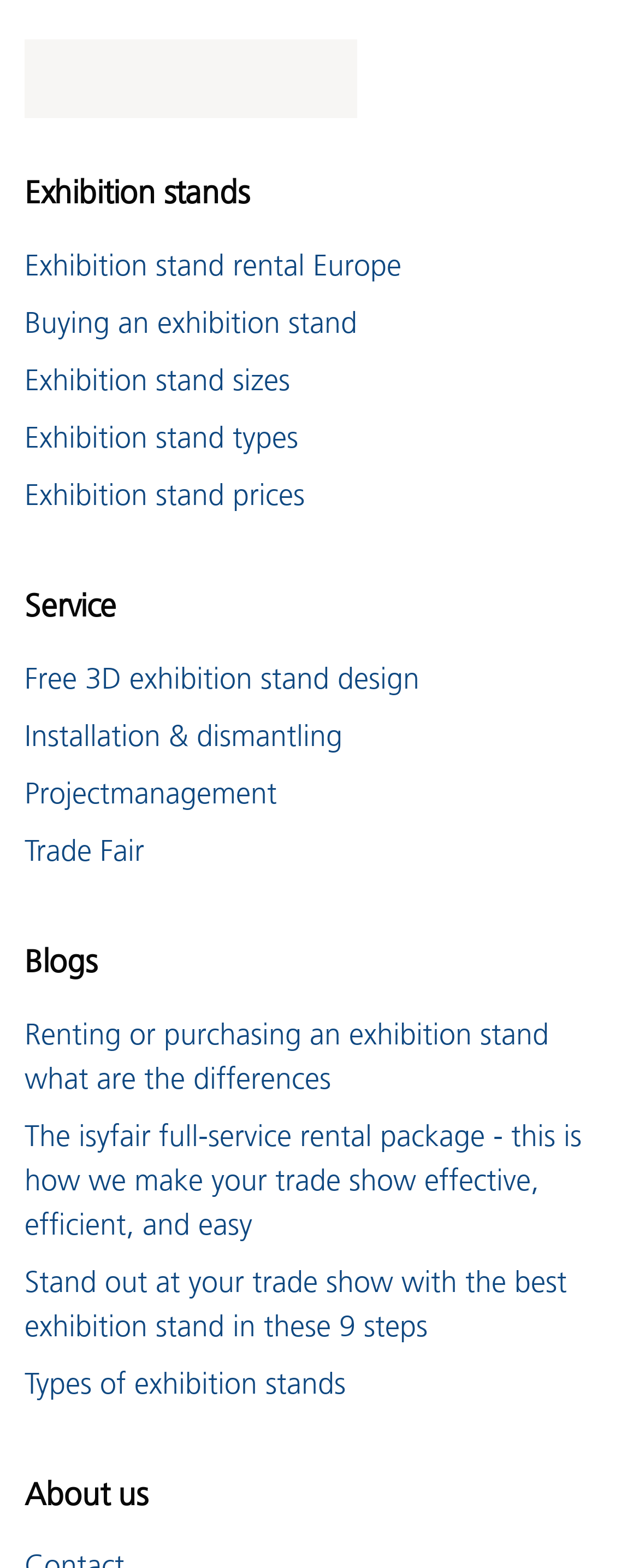Please provide a short answer using a single word or phrase for the question:
How many categories of services are listed on the webpage?

2